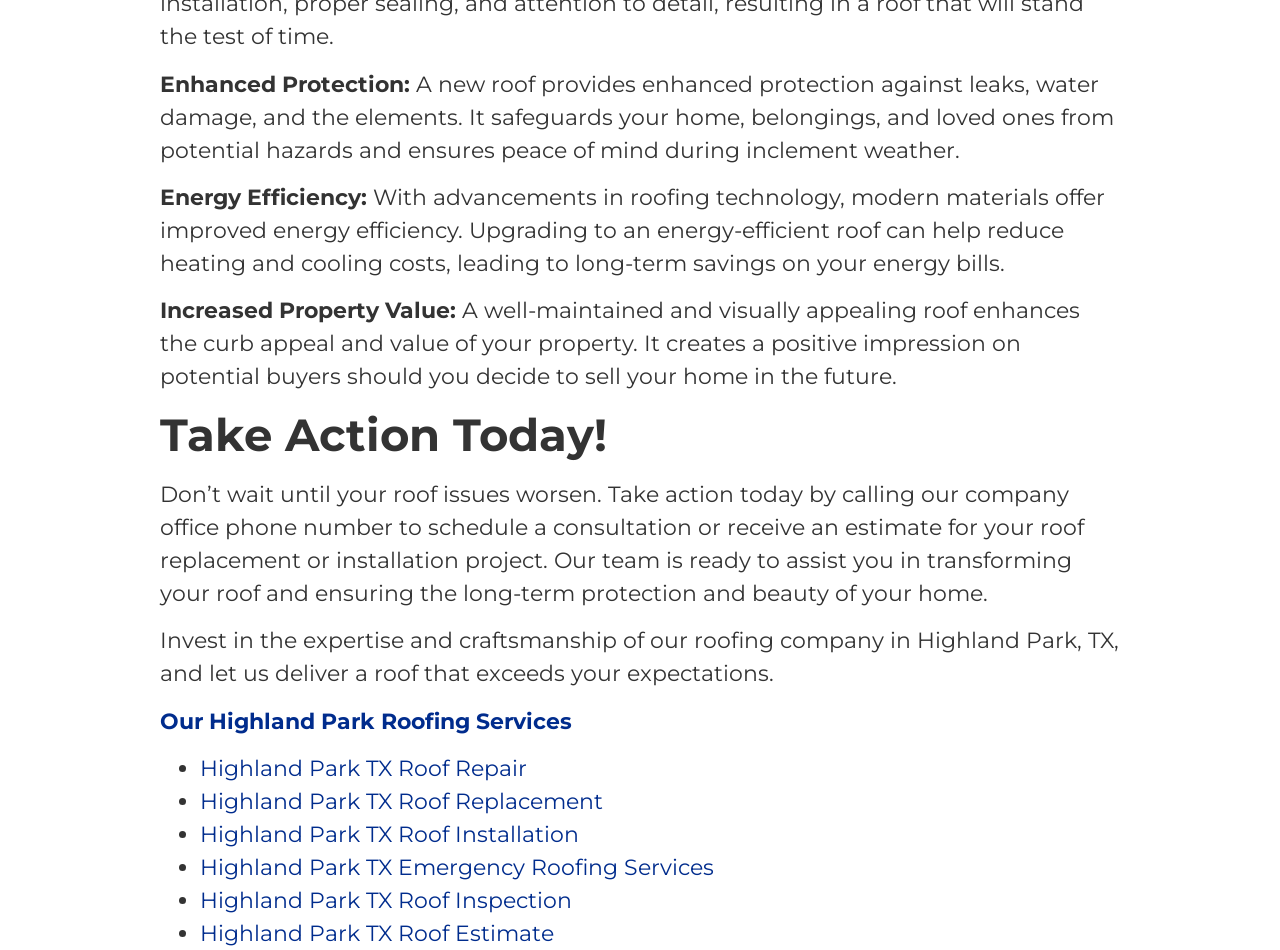Extract the bounding box coordinates of the UI element described: "parent_node: Explore our Websites". Provide the coordinates in the format [left, top, right, bottom] with values ranging from 0 to 1.

None